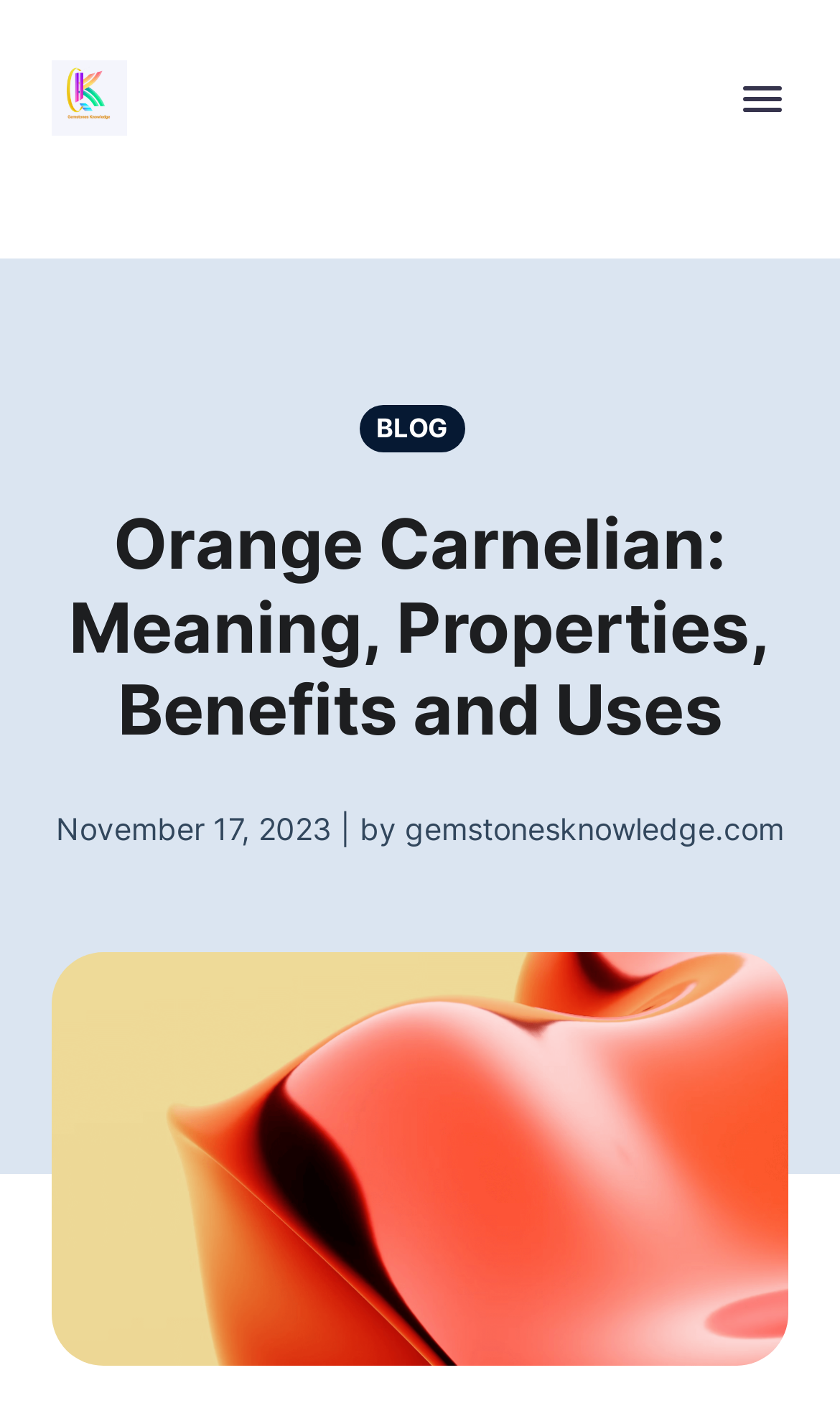Determine and generate the text content of the webpage's headline.

Orange Carnelian: Meaning, Properties, Benefits and Uses